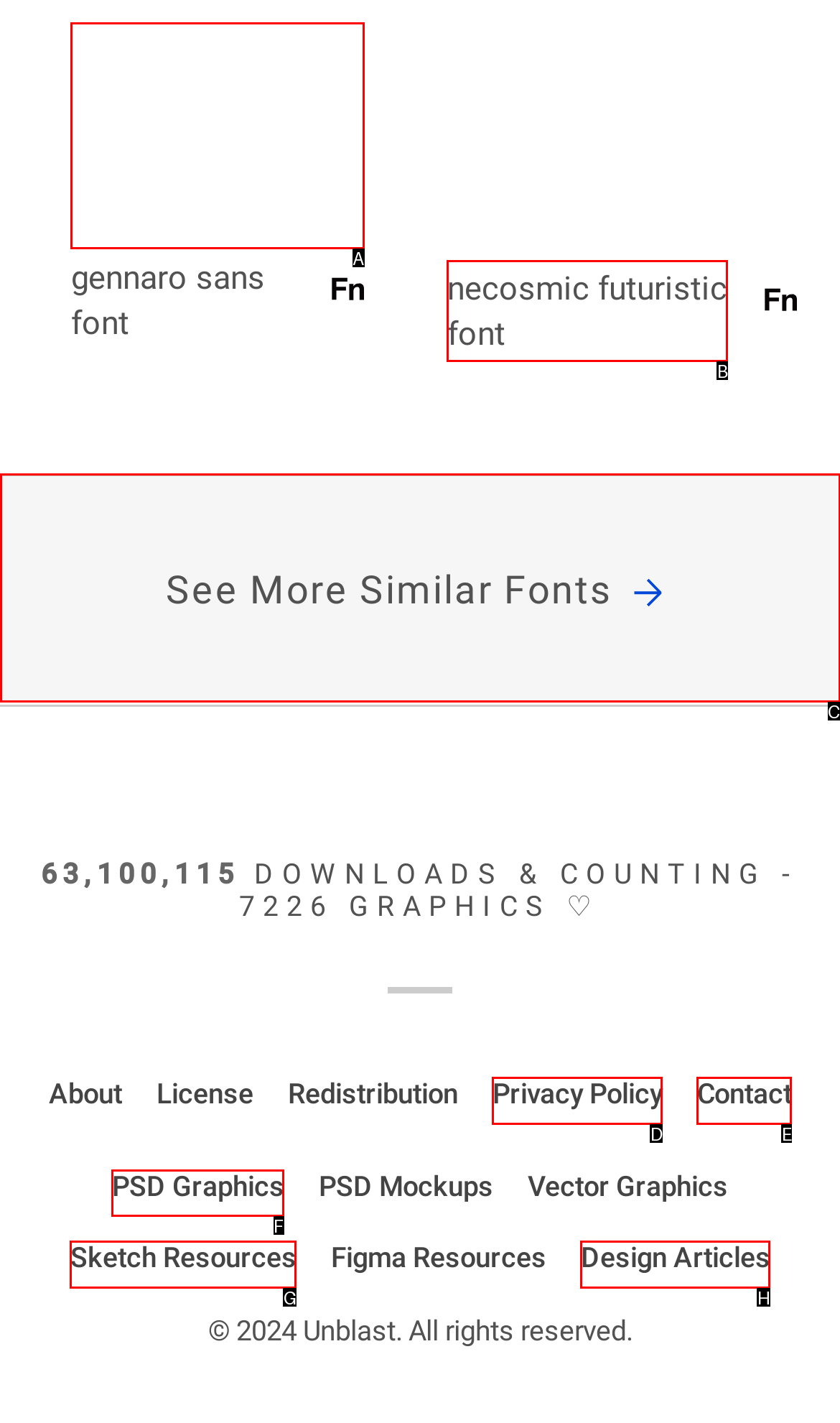Select the proper UI element to click in order to perform the following task: browse psd graphics. Indicate your choice with the letter of the appropriate option.

F